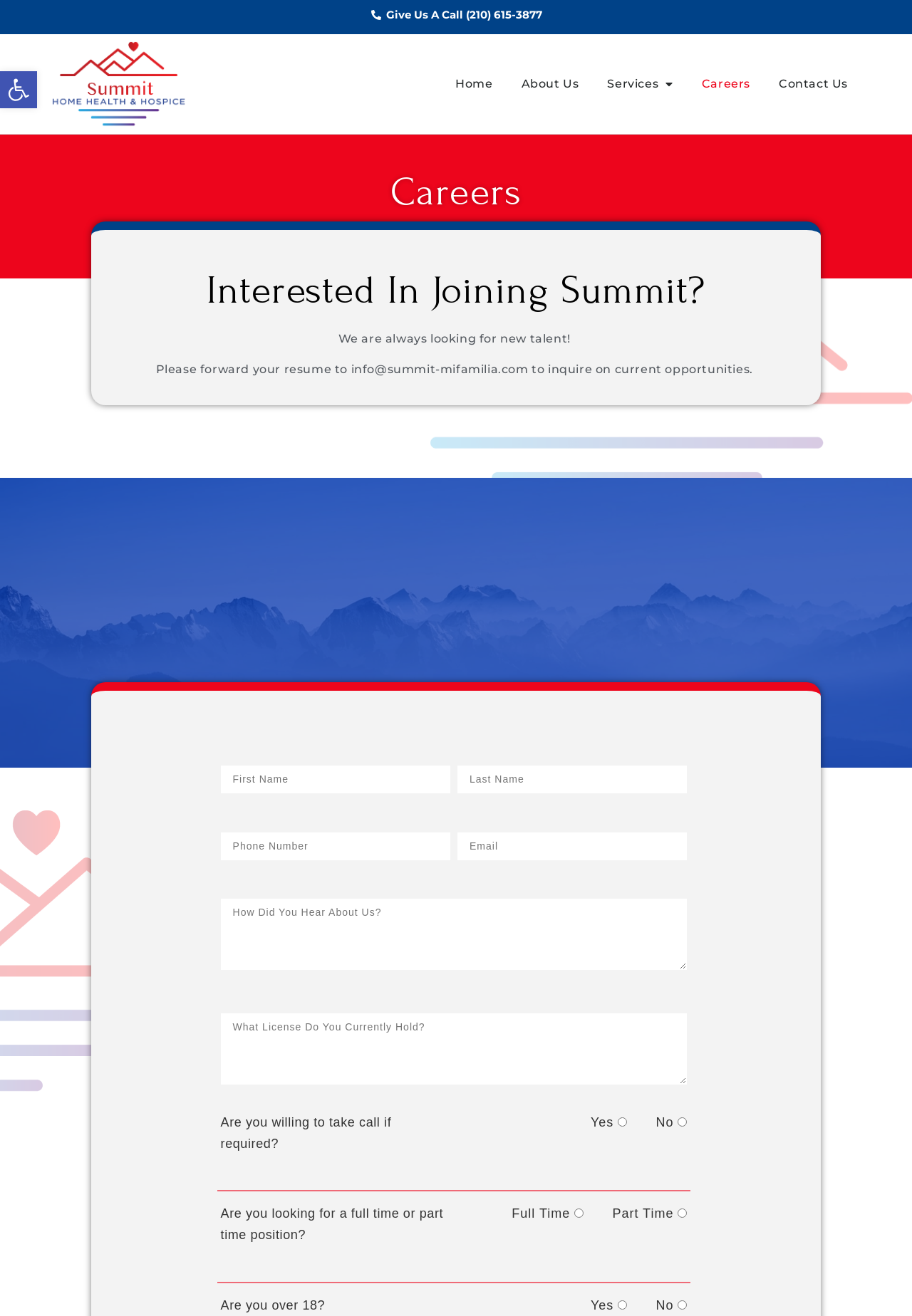Bounding box coordinates are specified in the format (top-left x, top-left y, bottom-right x, bottom-right y). All values are floating point numbers bounded between 0 and 1. Please provide the bounding box coordinate of the region this sentence describes: Open toolbar Accessibility Tools

[0.0, 0.054, 0.041, 0.082]